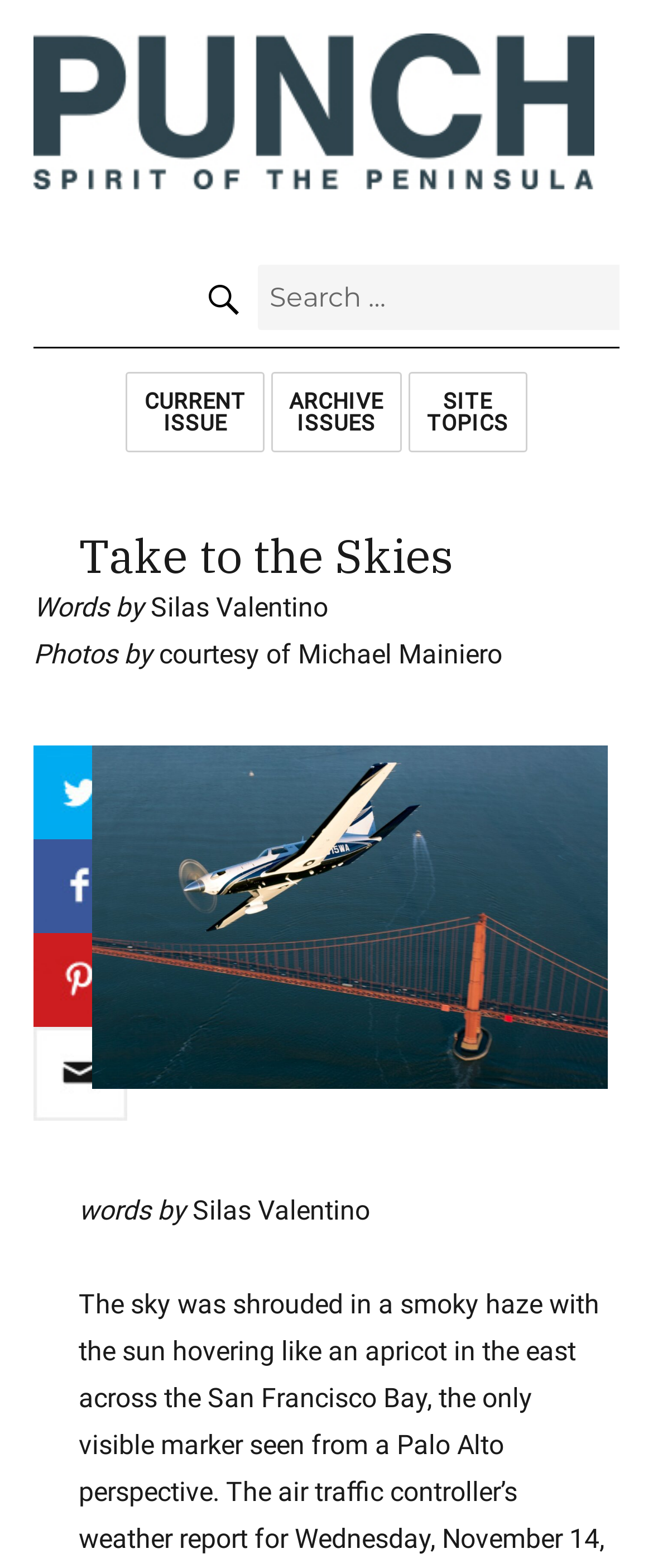Please extract the title of the webpage.

Take to the Skies